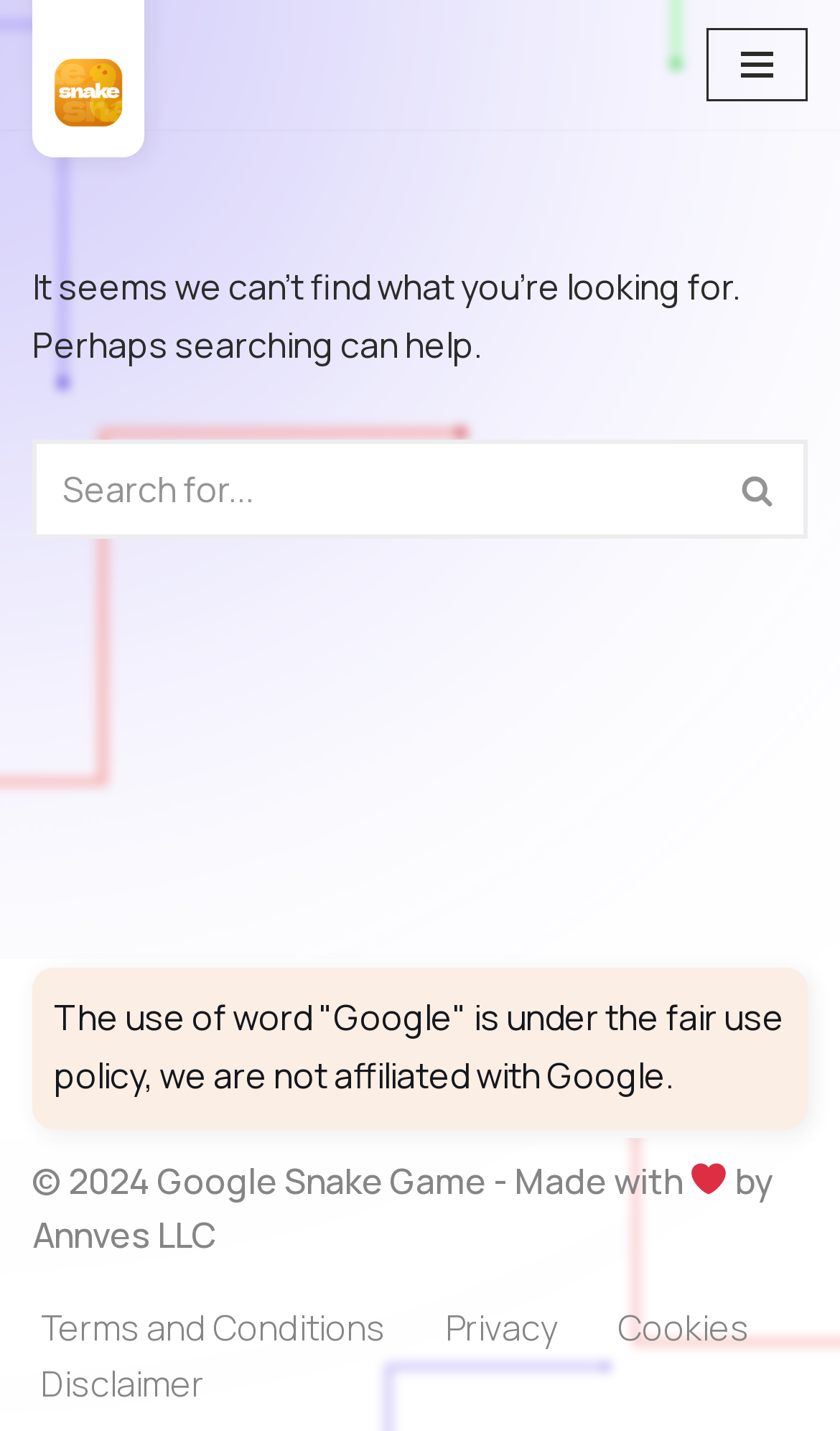What is the copyright year of the webpage?
Please provide a comprehensive answer based on the details in the screenshot.

The copyright information is located at the bottom of the webpage, and it states '© 2024 Google Snake Game - Made with...'.